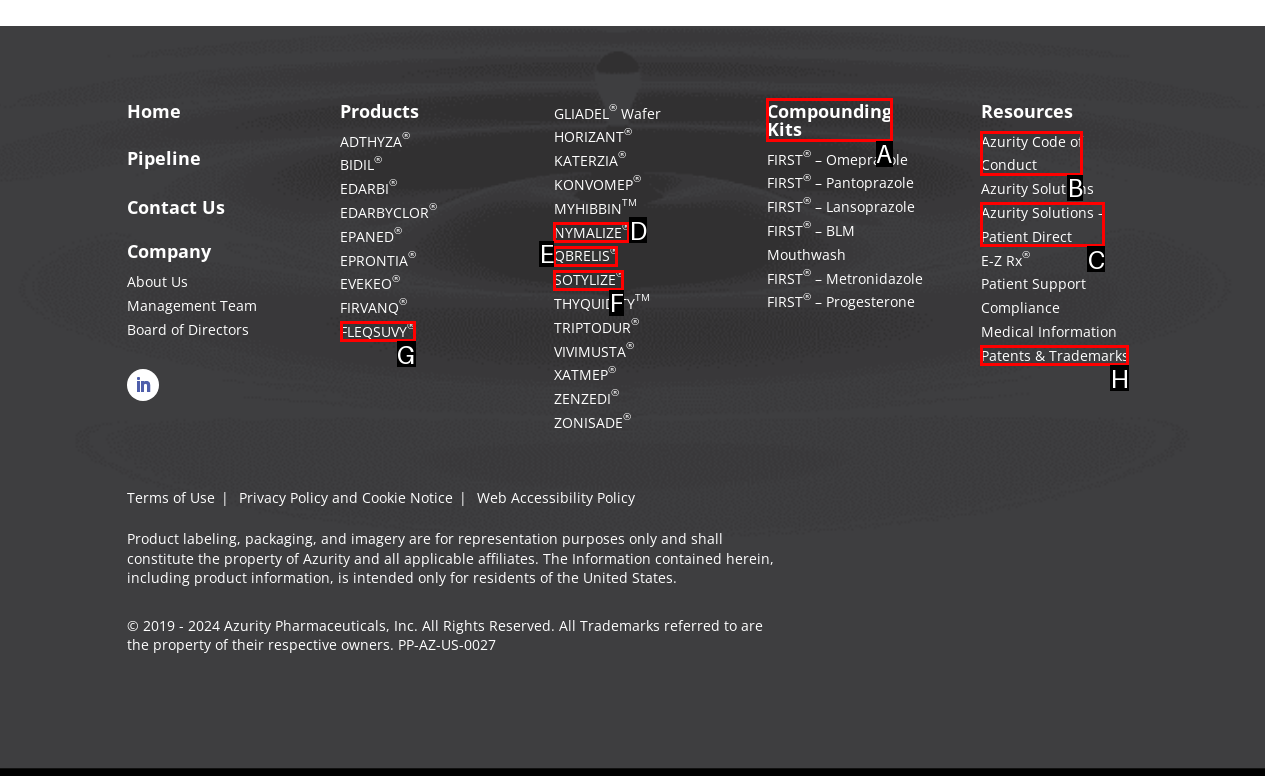Select the letter of the UI element you need to click to complete this task: Explore Compounding Kits.

A